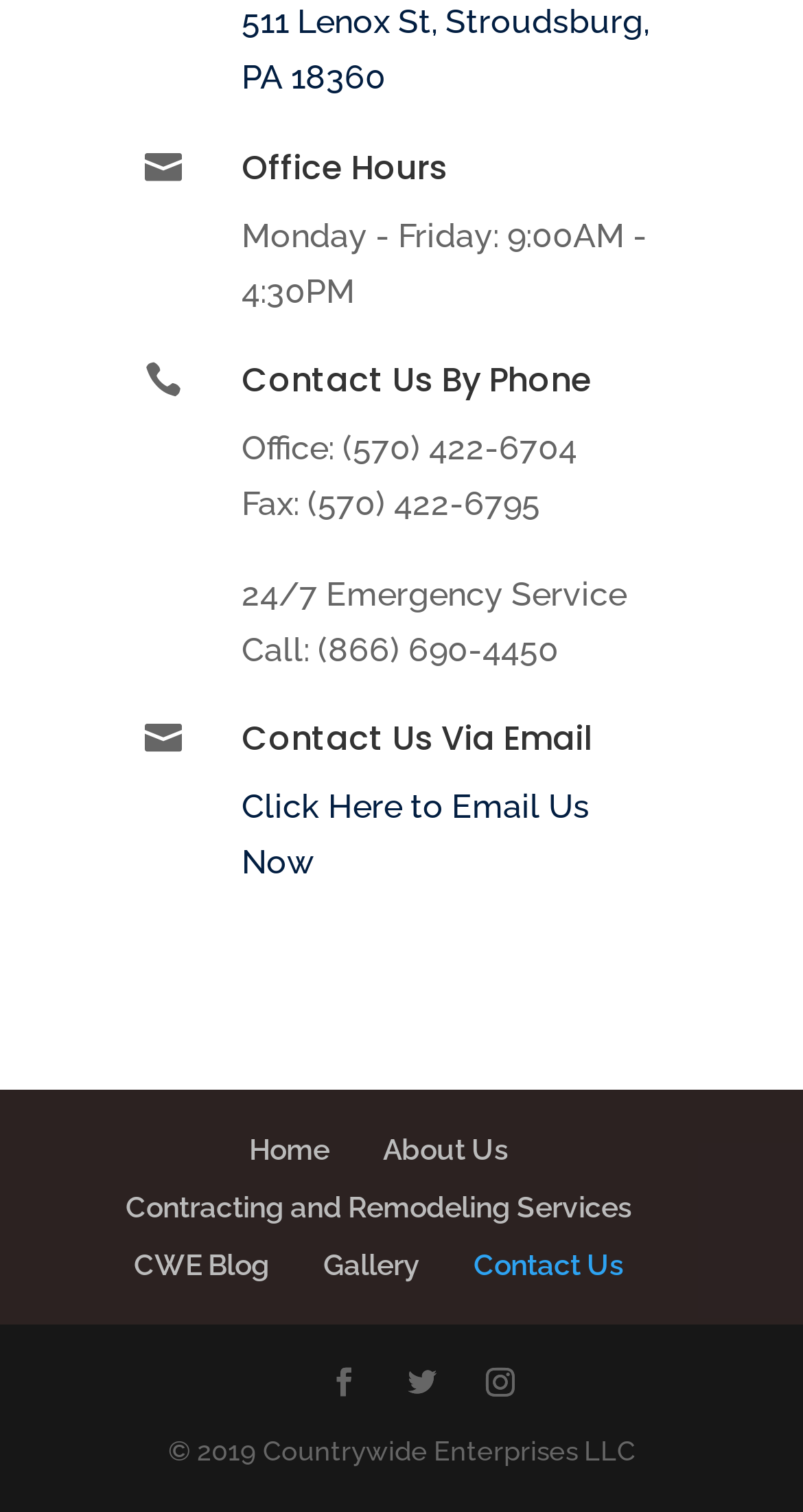Please identify the bounding box coordinates of the element I should click to complete this instruction: 'View contact us page'. The coordinates should be given as four float numbers between 0 and 1, like this: [left, top, right, bottom].

[0.59, 0.826, 0.777, 0.847]